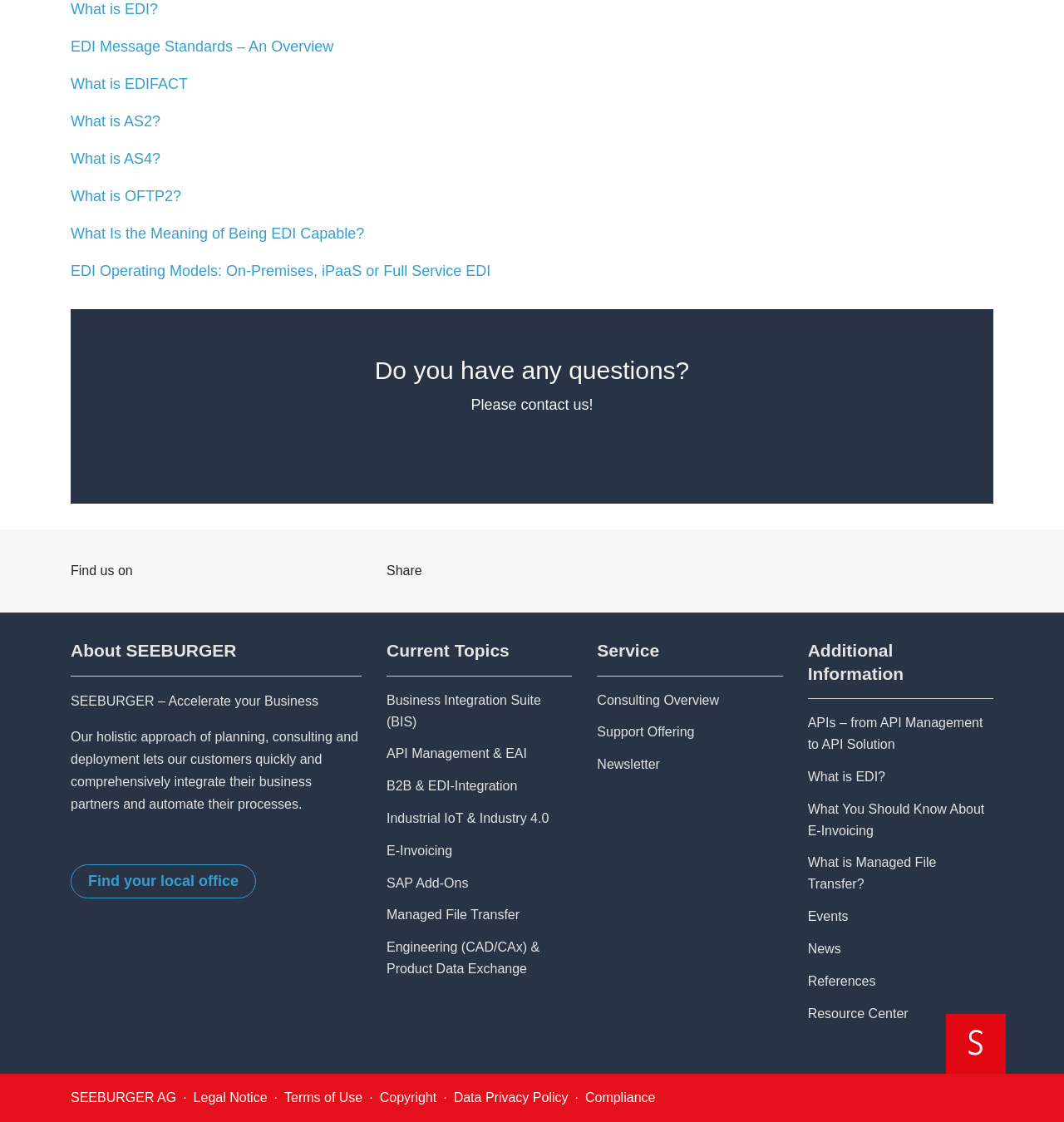What is the purpose of the 'Find your local office' link?
From the image, respond using a single word or phrase.

To find local office